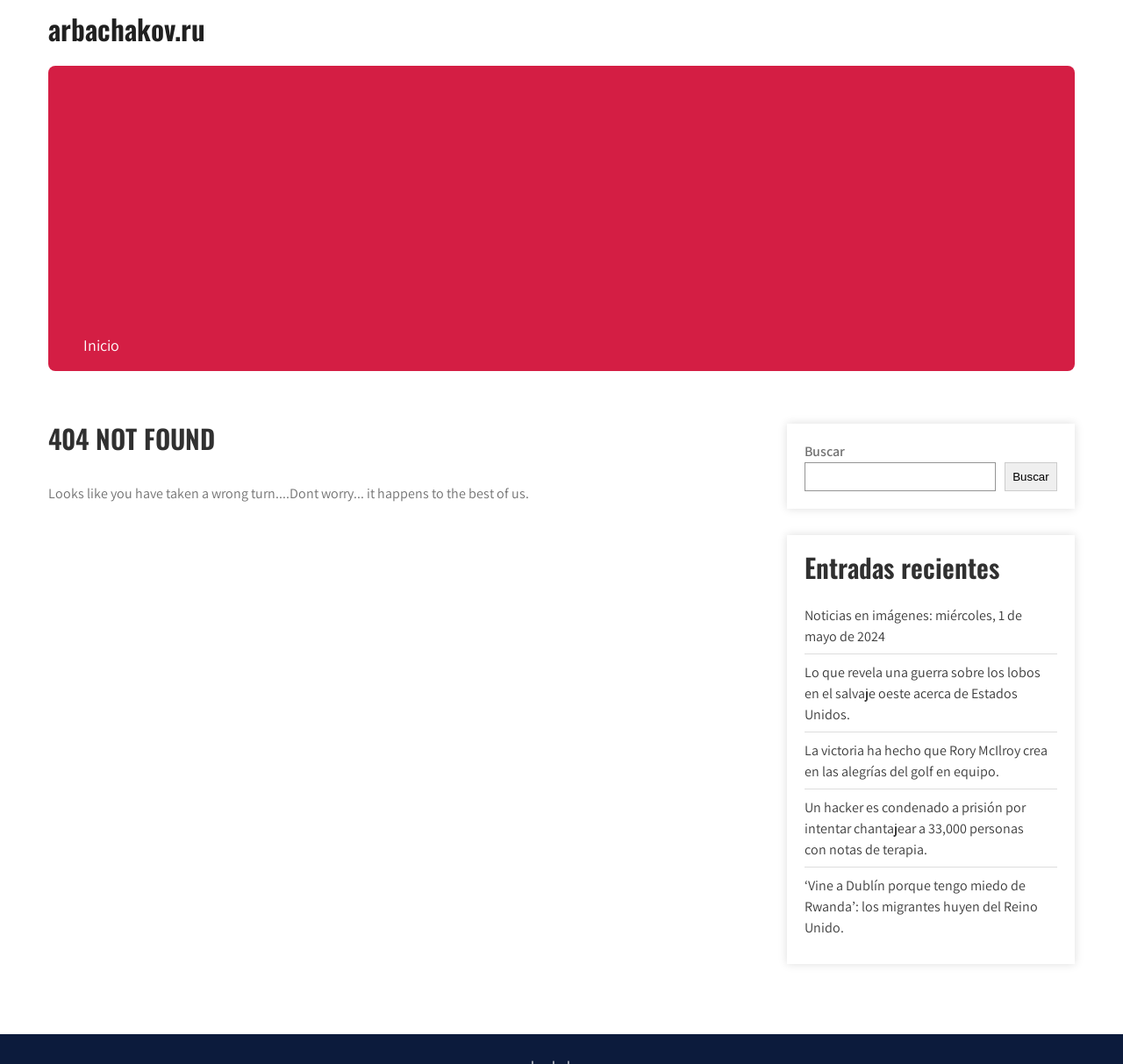Answer succinctly with a single word or phrase:
What is the purpose of the search box?

To search the website